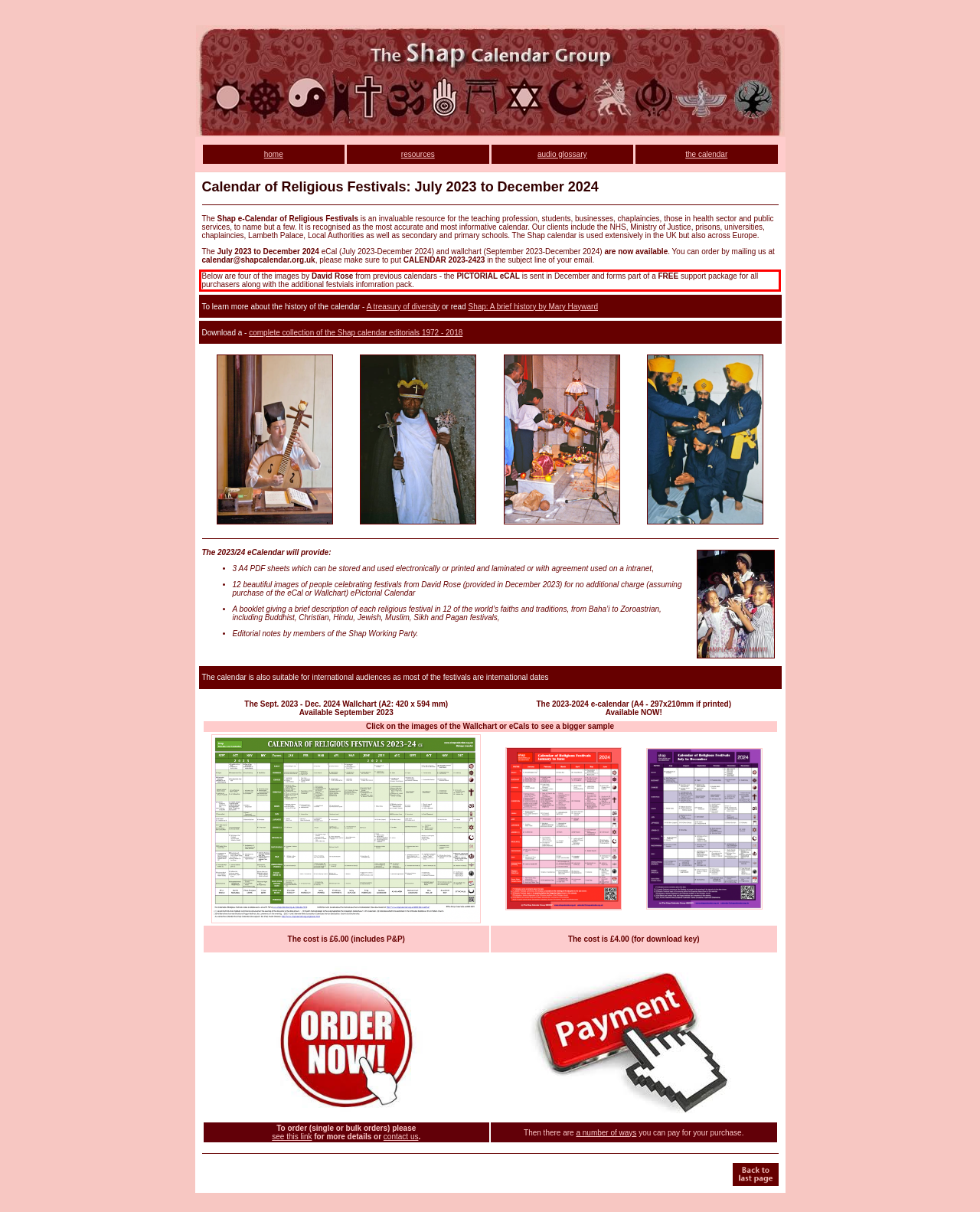Identify the text inside the red bounding box in the provided webpage screenshot and transcribe it.

Below are four of the images by David Rose from previous calendars - the PICTORIAL eCAL is sent in December and forms part of a FREE support package for all purchasers along with the additional festvials infomration pack.